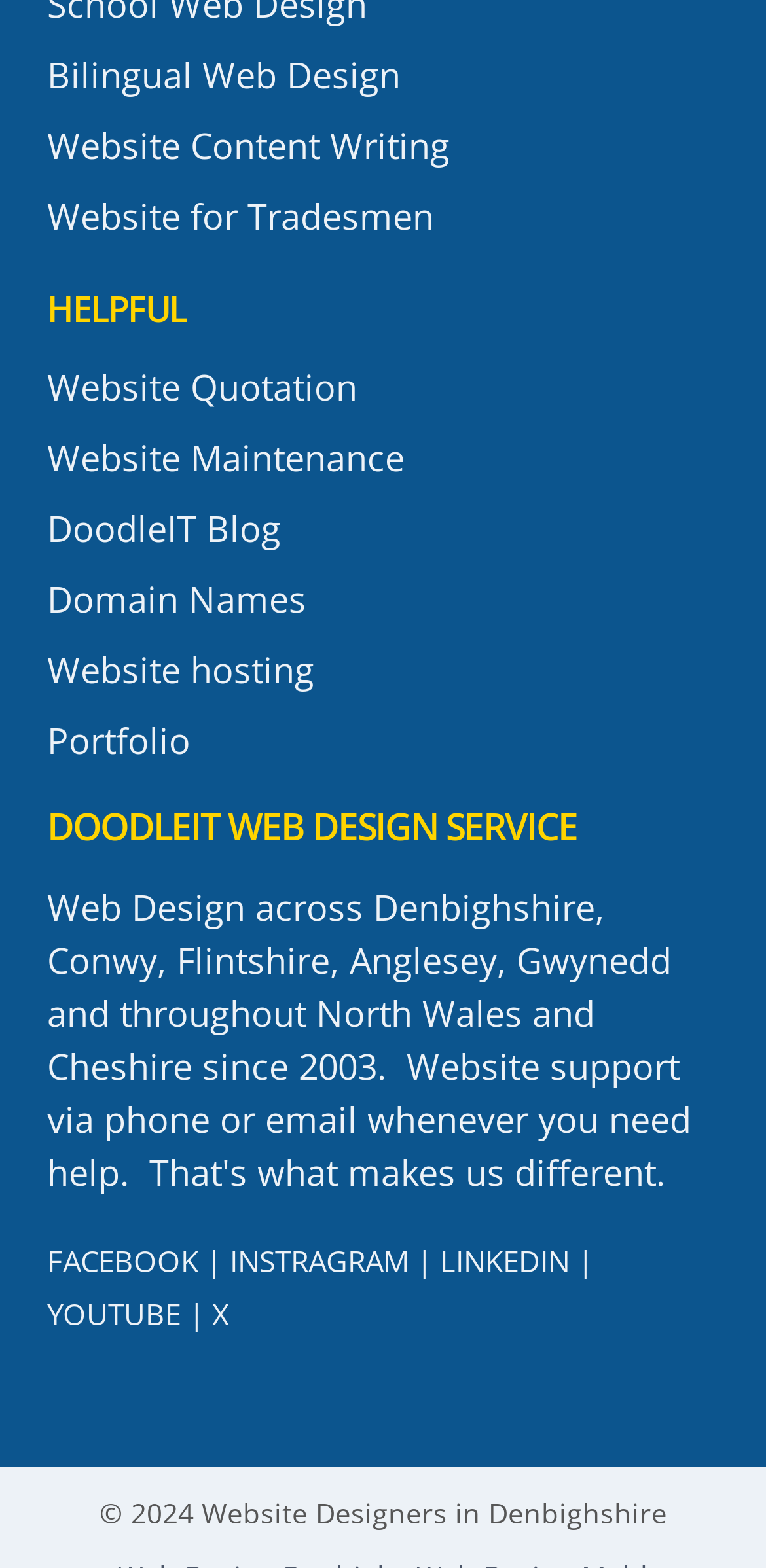Respond to the question below with a concise word or phrase:
What is the topic of the image on the webpage?

Web design